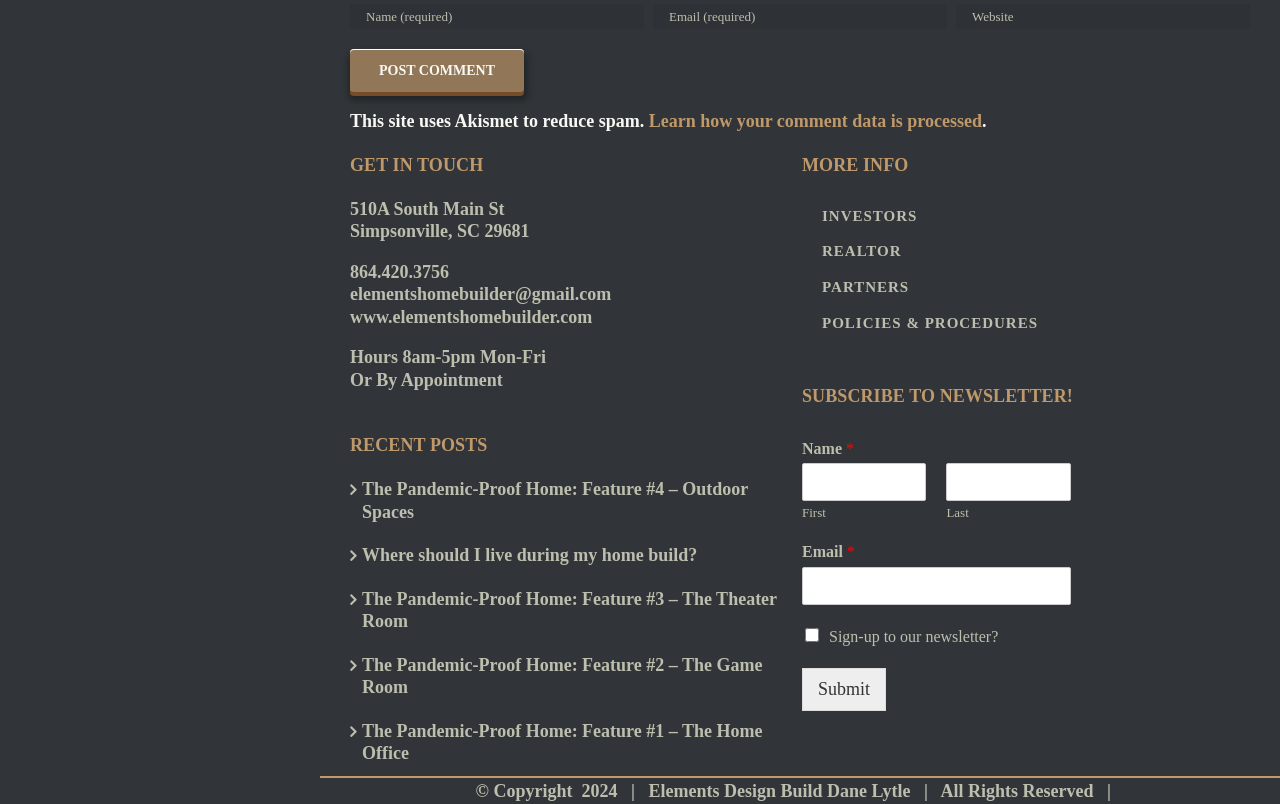How many recent posts are listed?
Answer with a single word or phrase by referring to the visual content.

5